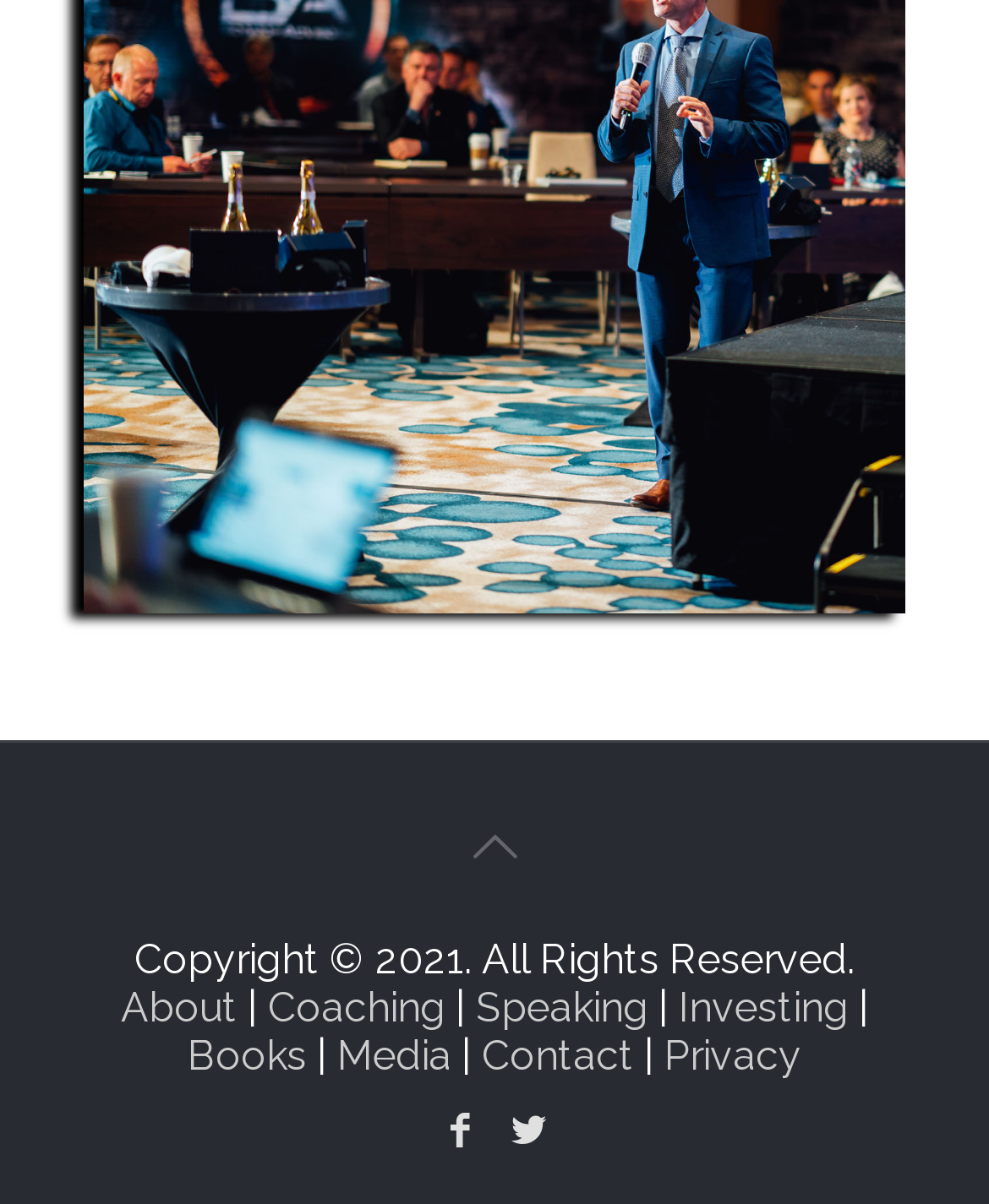Look at the image and write a detailed answer to the question: 
How many main categories are there in the footer menu?

I counted the number of main categories in the footer menu, excluding the separators '|', and found that there are 7 categories: About, Coaching, Speaking, Investing, Books, Media, and Contact.